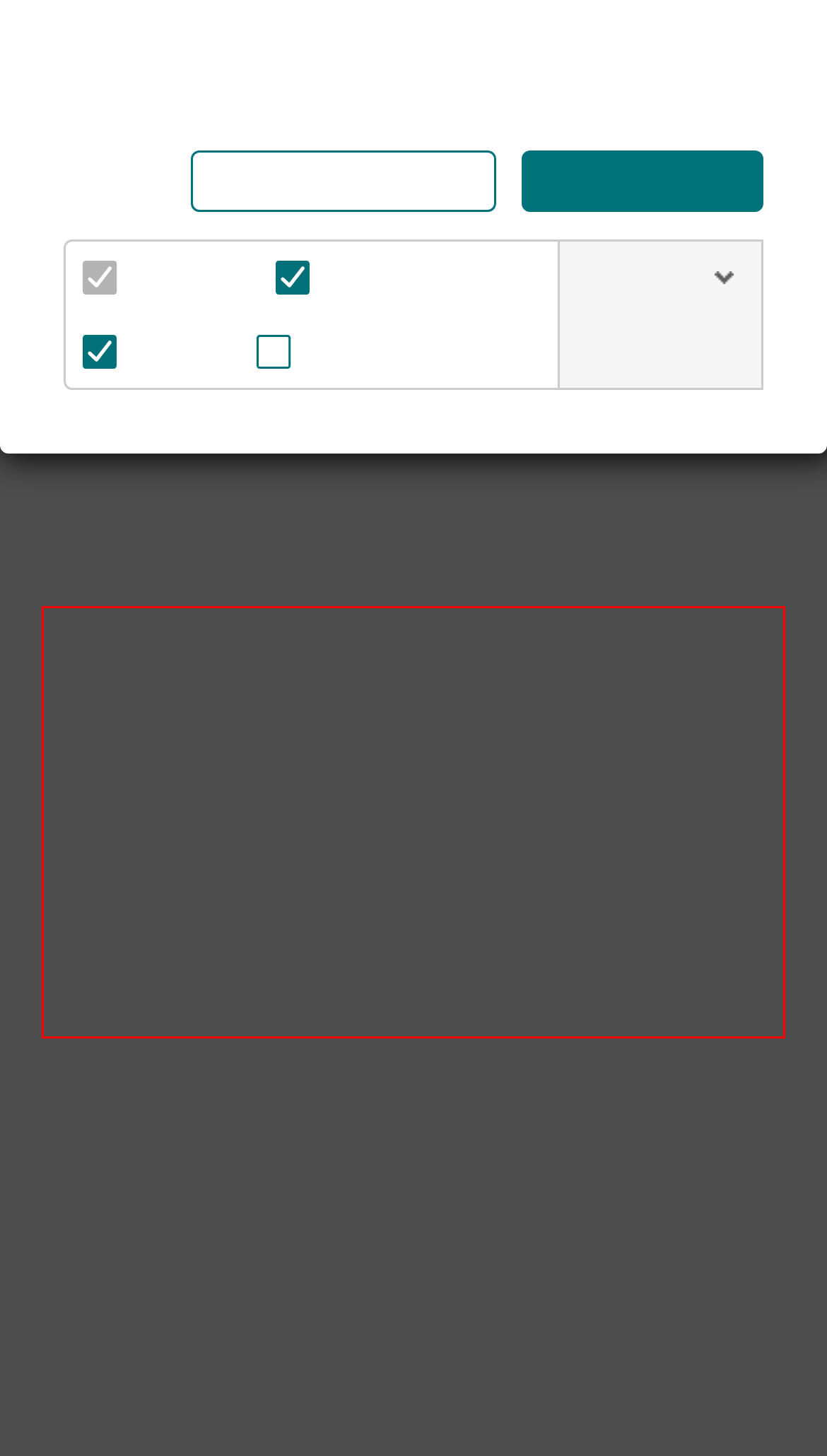By examining the provided screenshot of a webpage, recognize the text within the red bounding box and generate its text content.

The Oseberg Field Centre encompasses three platforms; Oseberg A, B and D, all of which are connected by bridges in the southern part of the Oseberg field. It also includes the unmanned Oseberg H platform, which is located 8 kilometres northwest of the field centre.